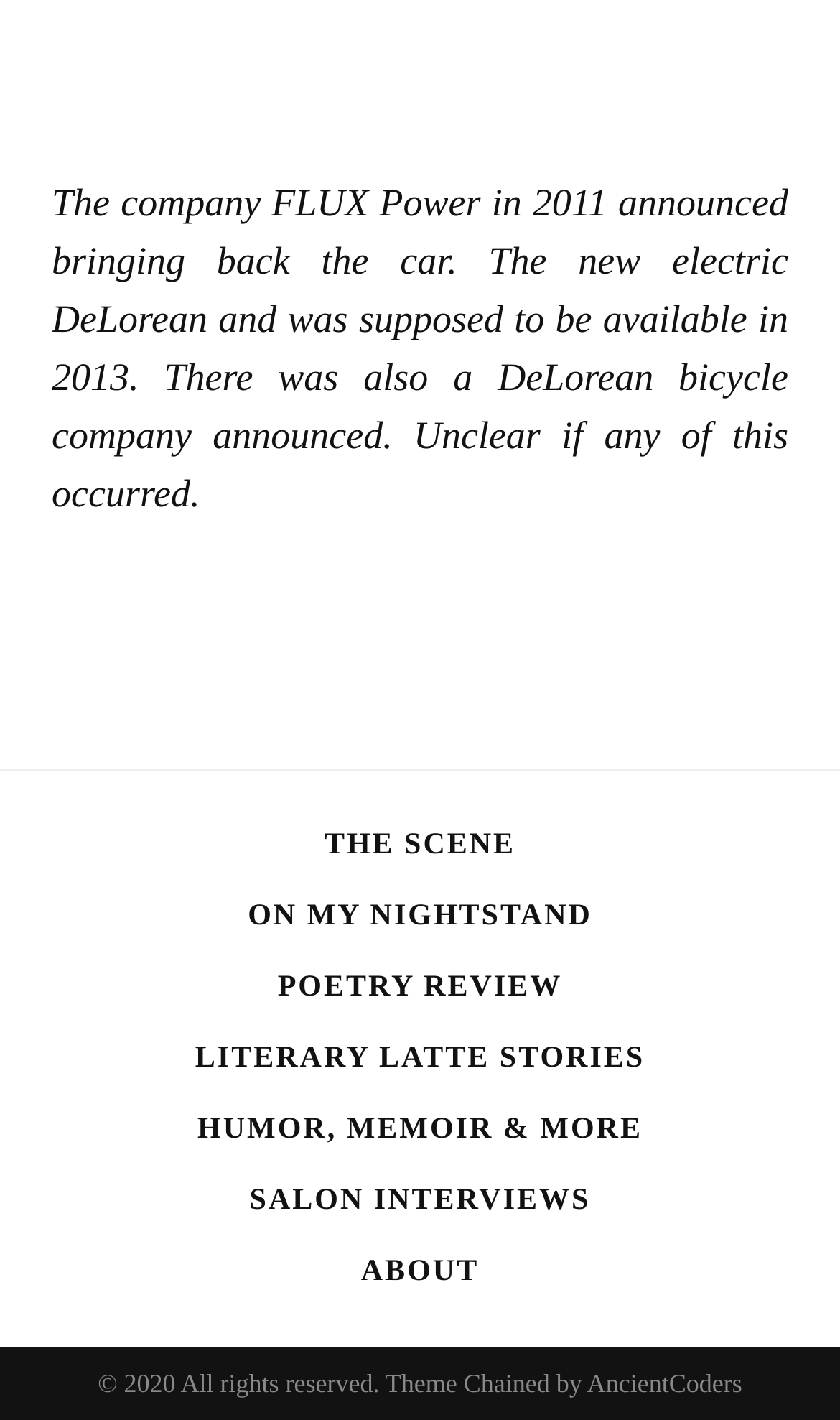What is the topic of the first two StaticText elements?
Using the details from the image, give an elaborate explanation to answer the question.

The first two StaticText elements have OCR text that mentions DeLorean, a car company, and its related news, so the topic is DeLorean.